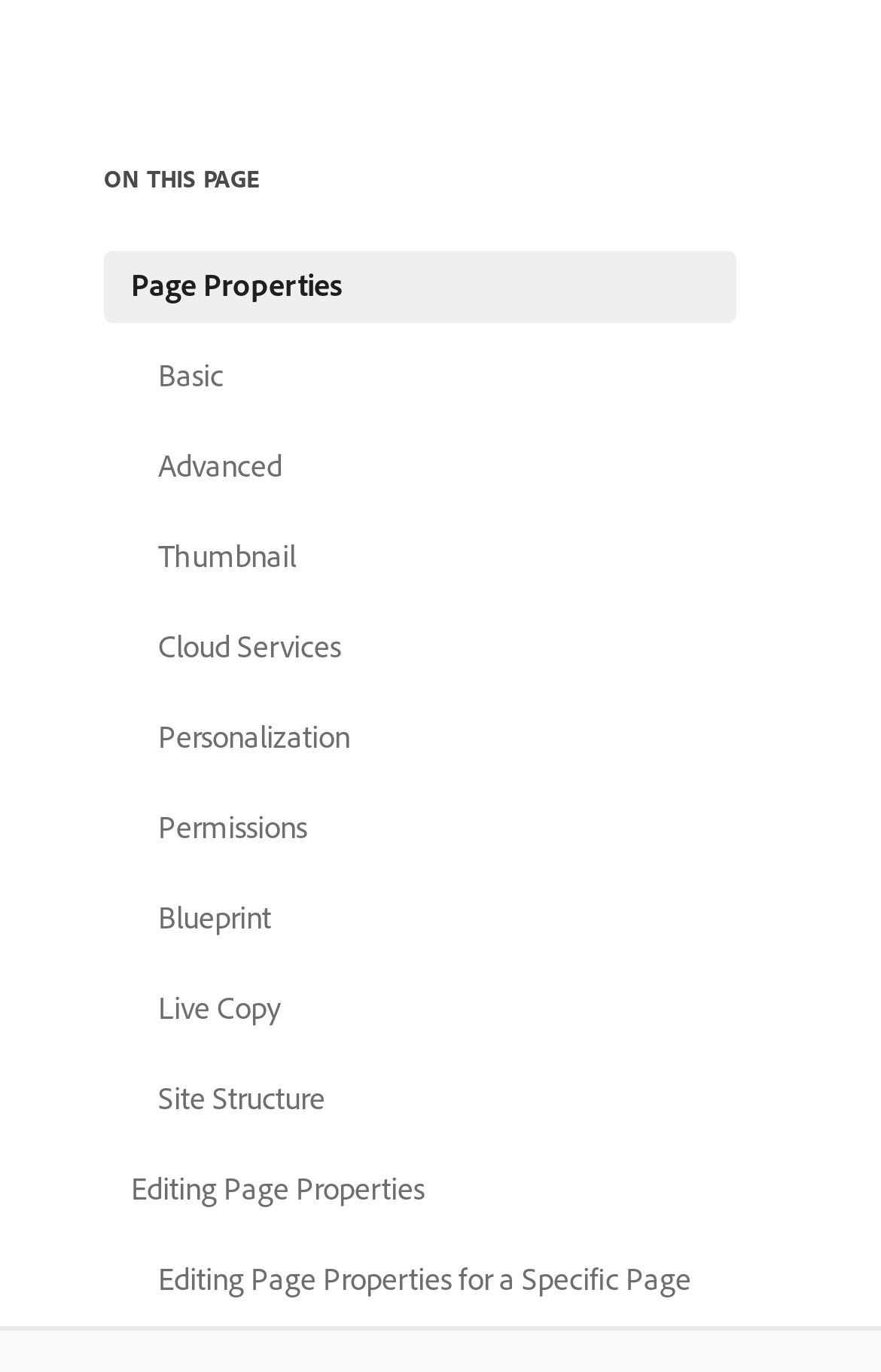What is the last link on the page?
Look at the image and respond with a single word or a short phrase.

Editing Page Properties for a Specific Page